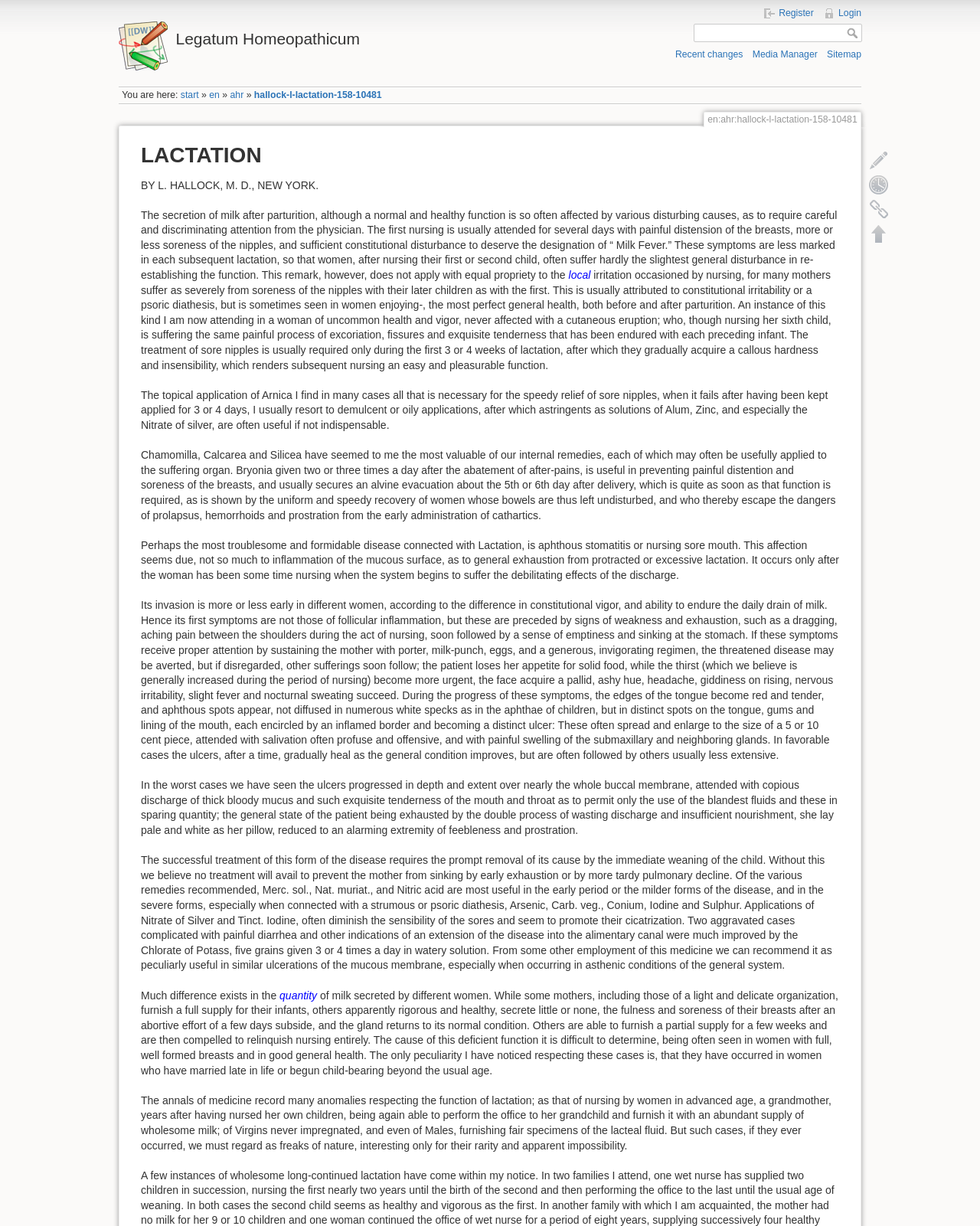Using the description "Legatum Homeopathicum", predict the bounding box of the relevant HTML element.

[0.121, 0.017, 0.492, 0.039]